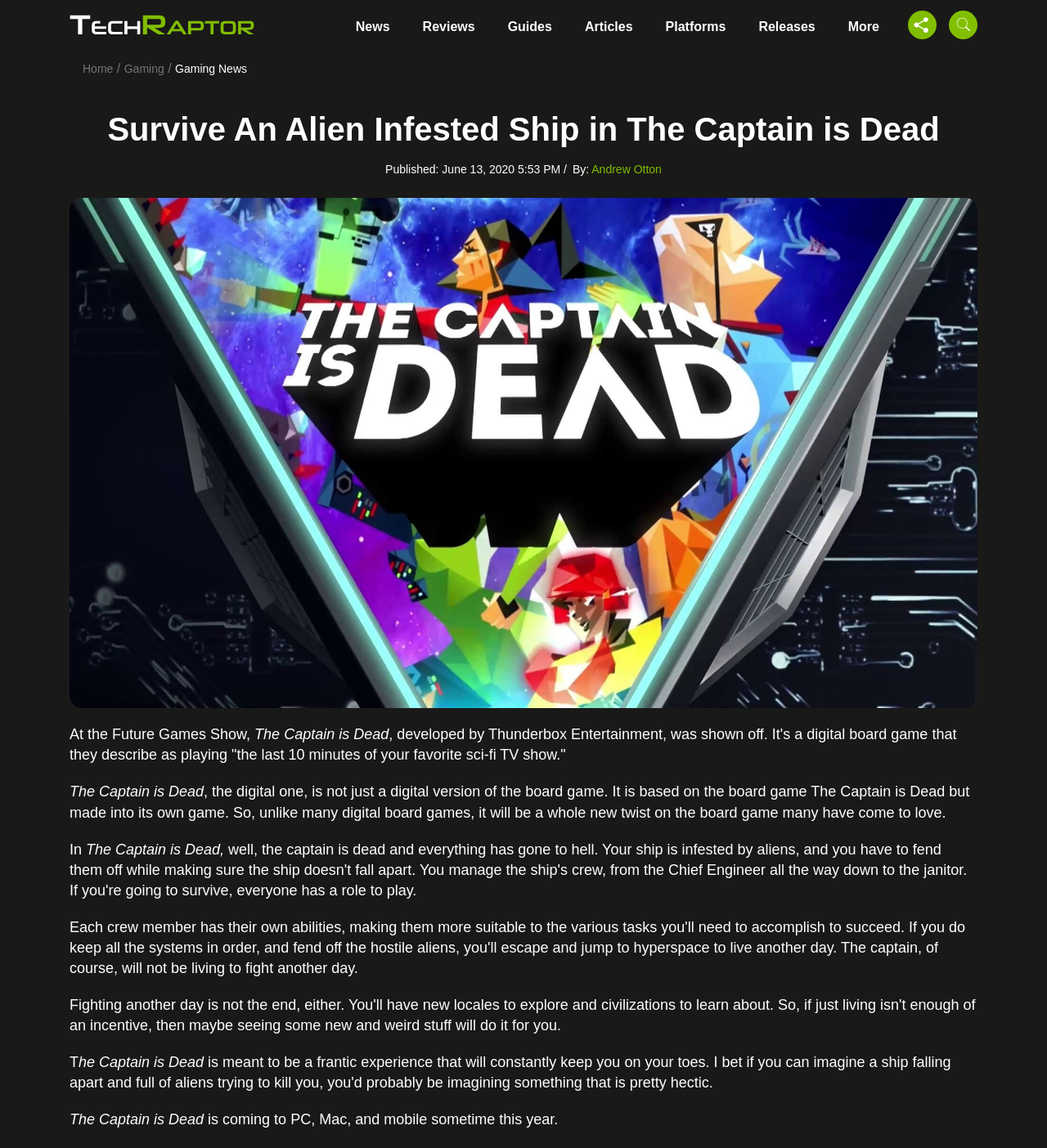Provide the bounding box coordinates of the HTML element this sentence describes: "alt="techraptor logo" title="TechRaptor Home"". The bounding box coordinates consist of four float numbers between 0 and 1, i.e., [left, top, right, bottom].

[0.066, 0.015, 0.243, 0.027]